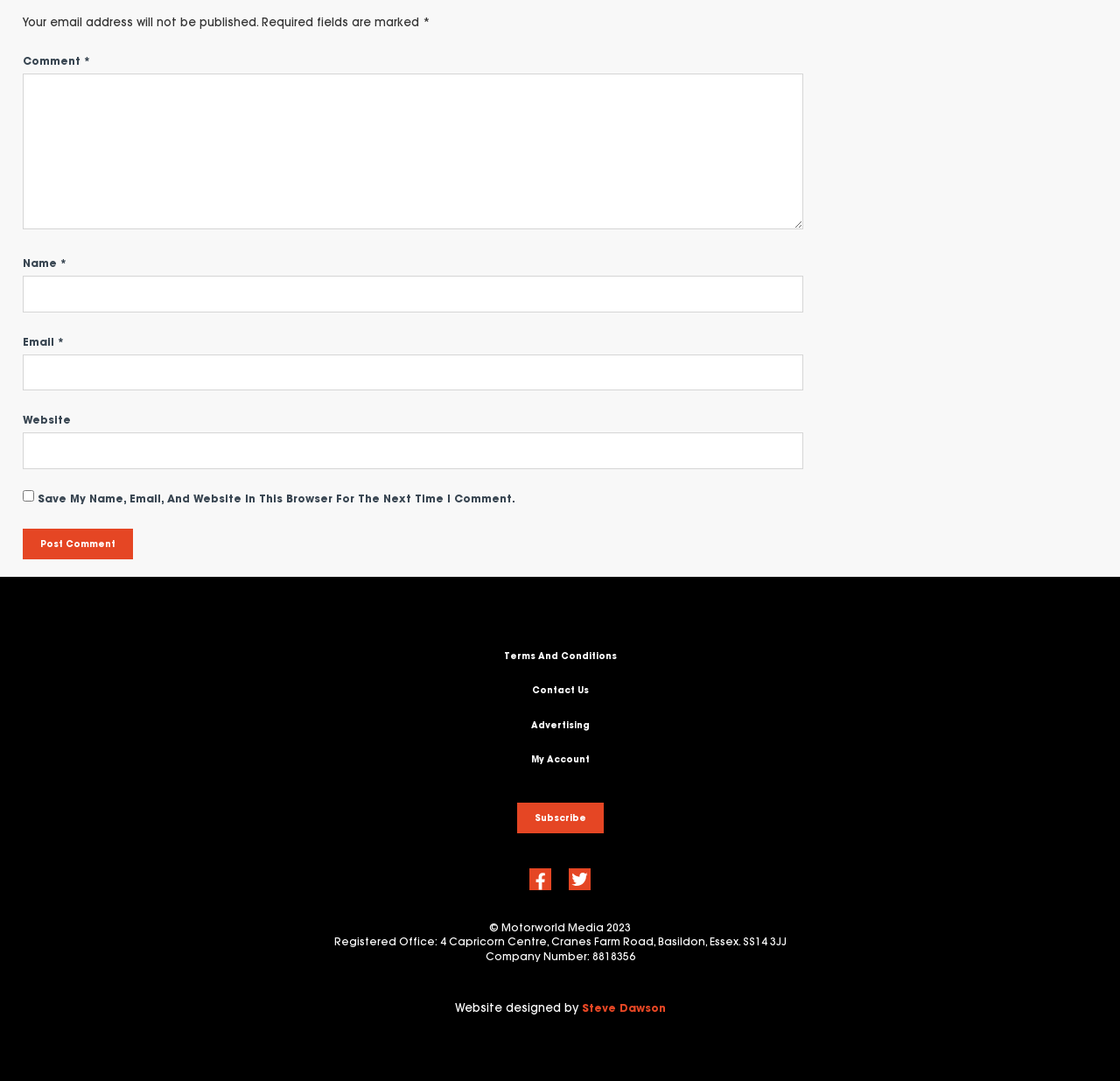Using the given element description, provide the bounding box coordinates (top-left x, top-left y, bottom-right x, bottom-right y) for the corresponding UI element in the screenshot: Steve Dawson

[0.519, 0.926, 0.594, 0.938]